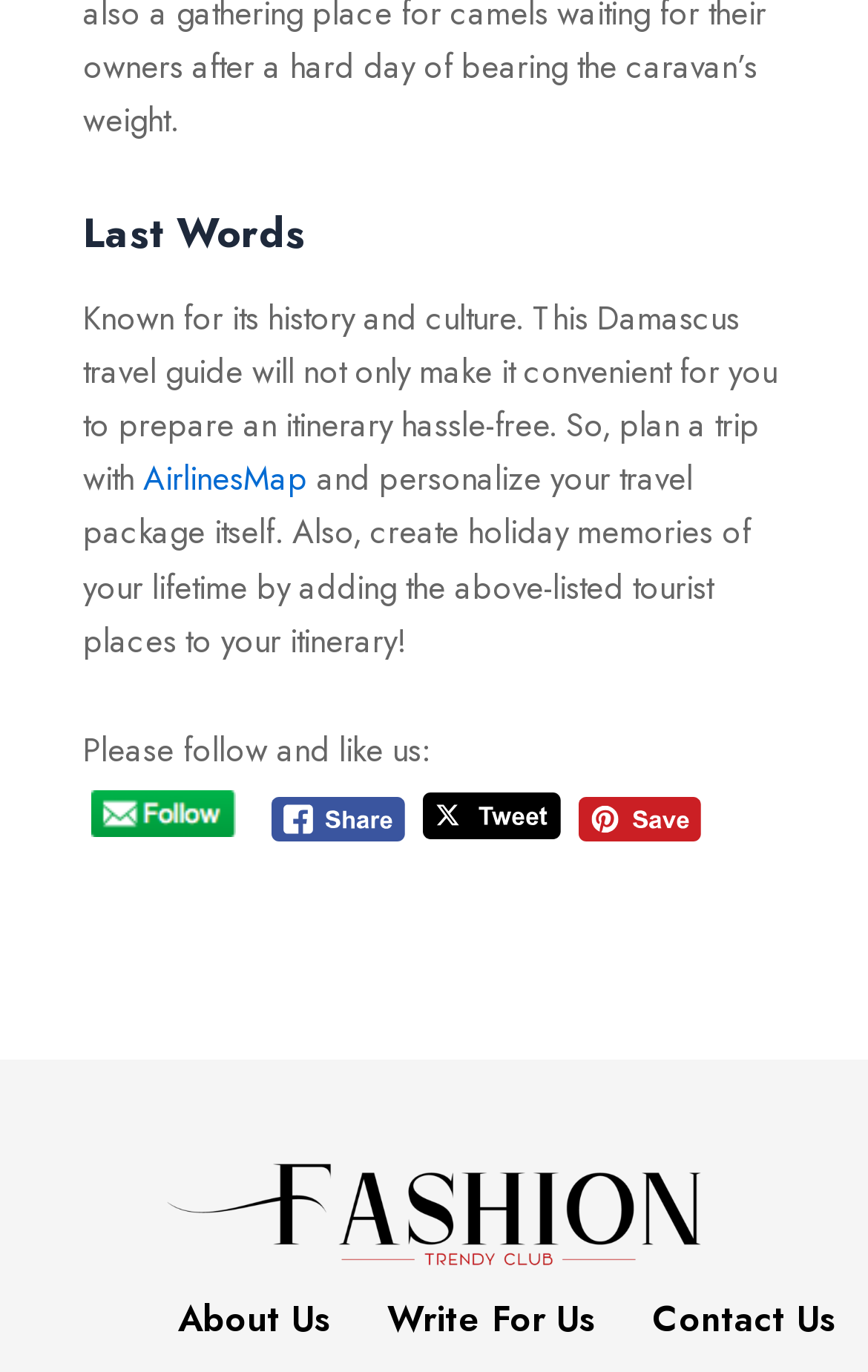Locate the bounding box coordinates of the element that should be clicked to execute the following instruction: "View publications archive".

None